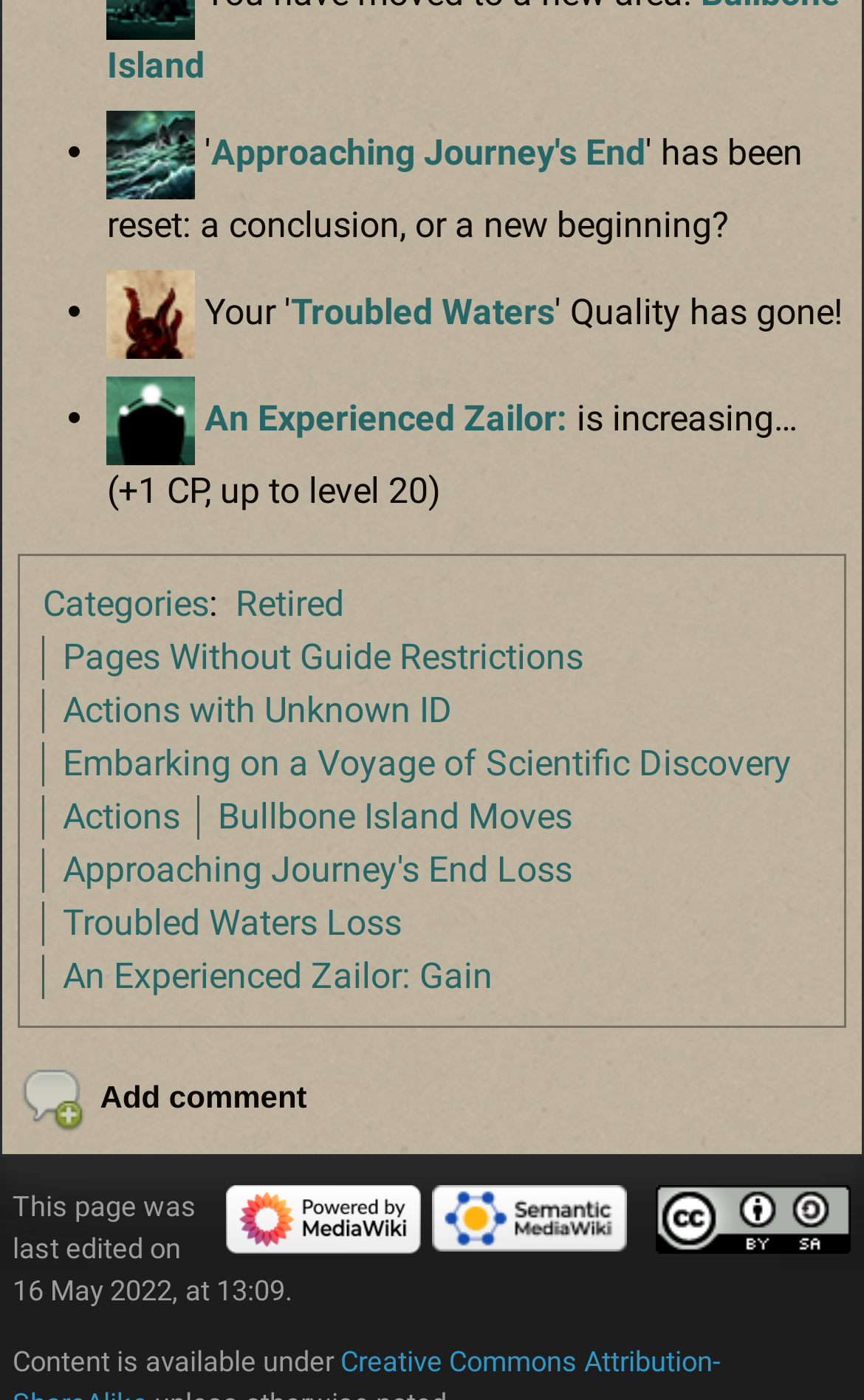Please identify the bounding box coordinates of the area I need to click to accomplish the following instruction: "Add a comment".

[0.021, 0.759, 0.368, 0.813]